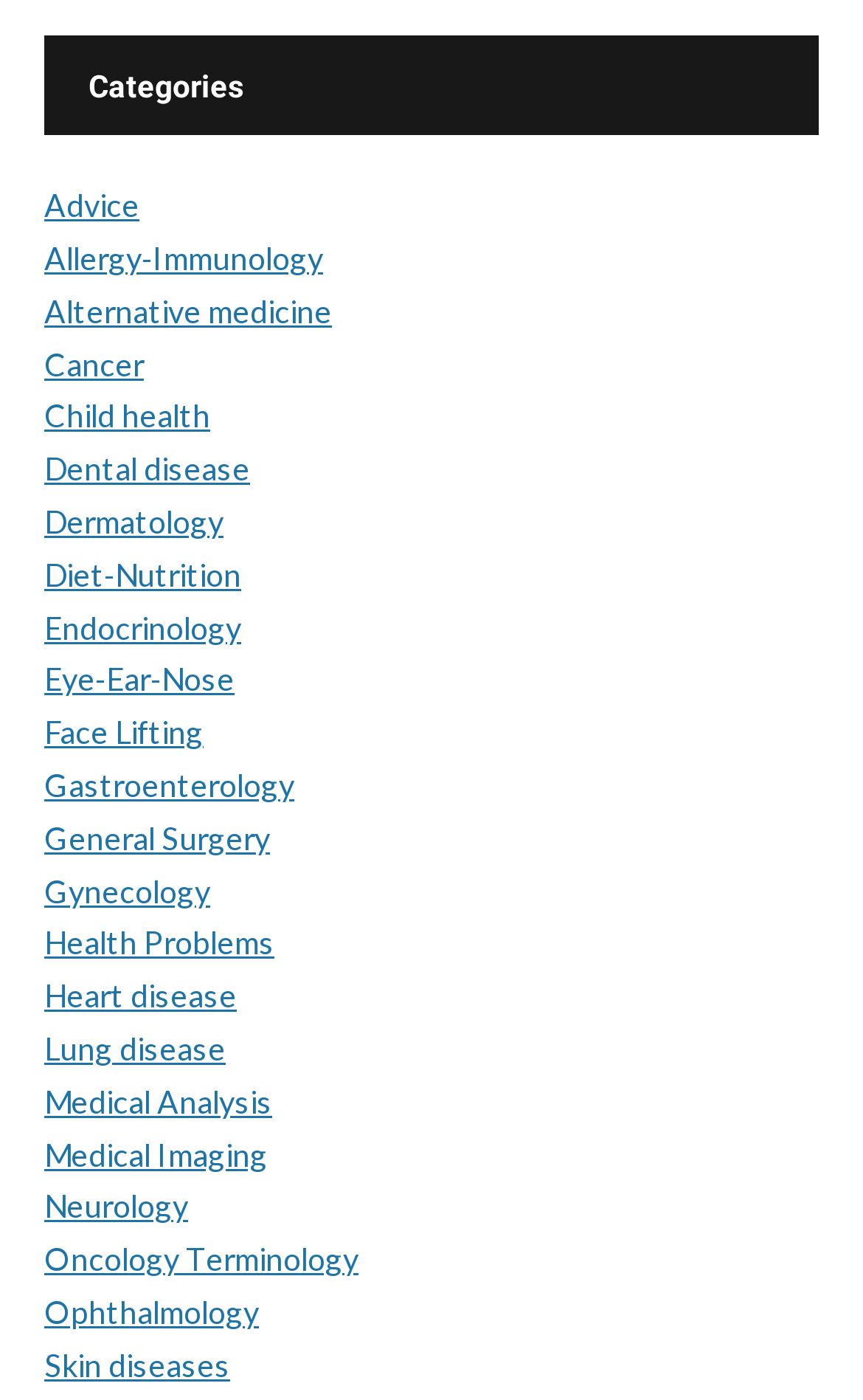Please find and report the bounding box coordinates of the element to click in order to perform the following action: "explore the Dermatology section". The coordinates should be expressed as four float numbers between 0 and 1, in the format [left, top, right, bottom].

[0.051, 0.359, 0.259, 0.386]